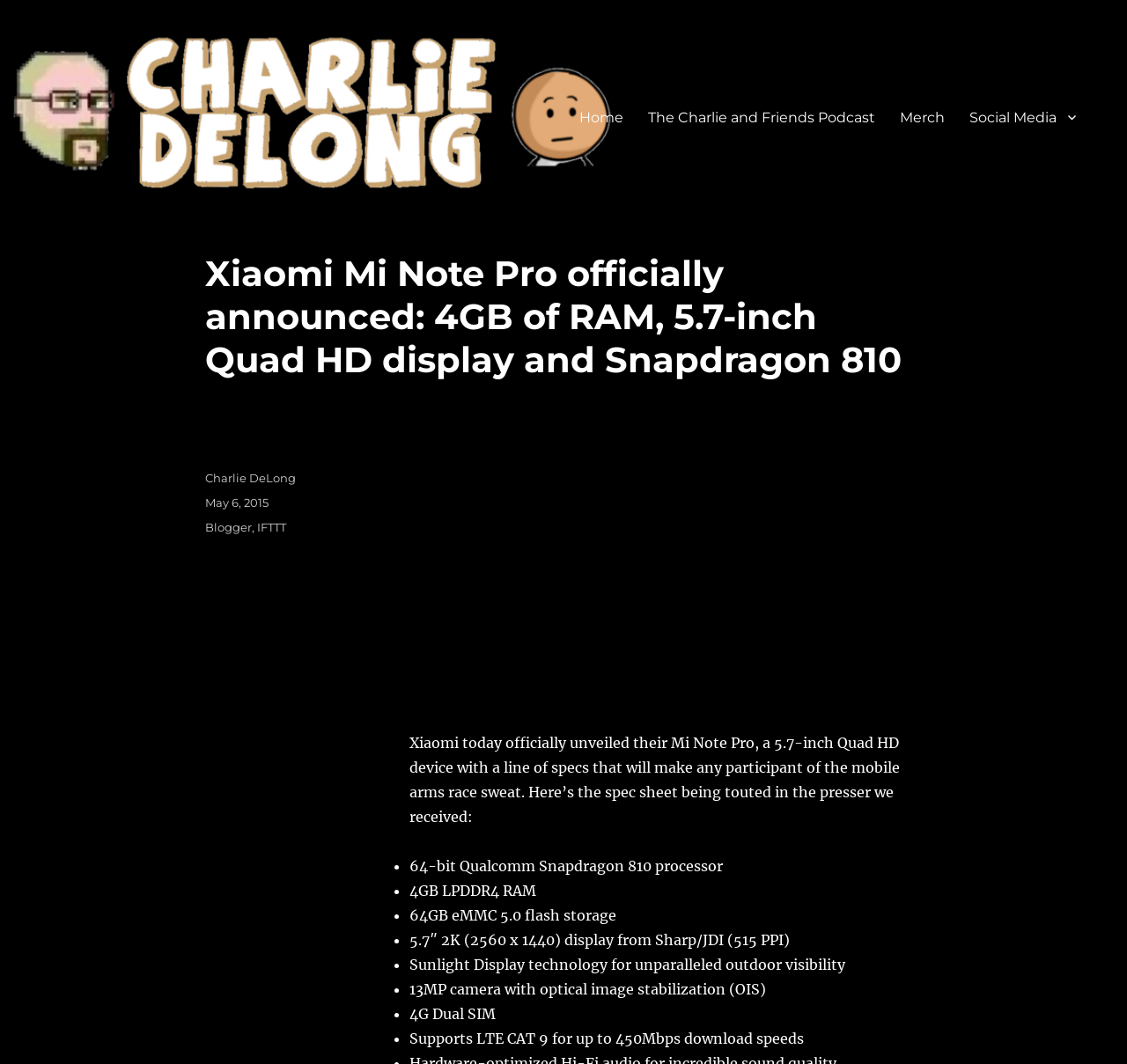Point out the bounding box coordinates of the section to click in order to follow this instruction: "Click on the Home link".

[0.503, 0.093, 0.564, 0.127]